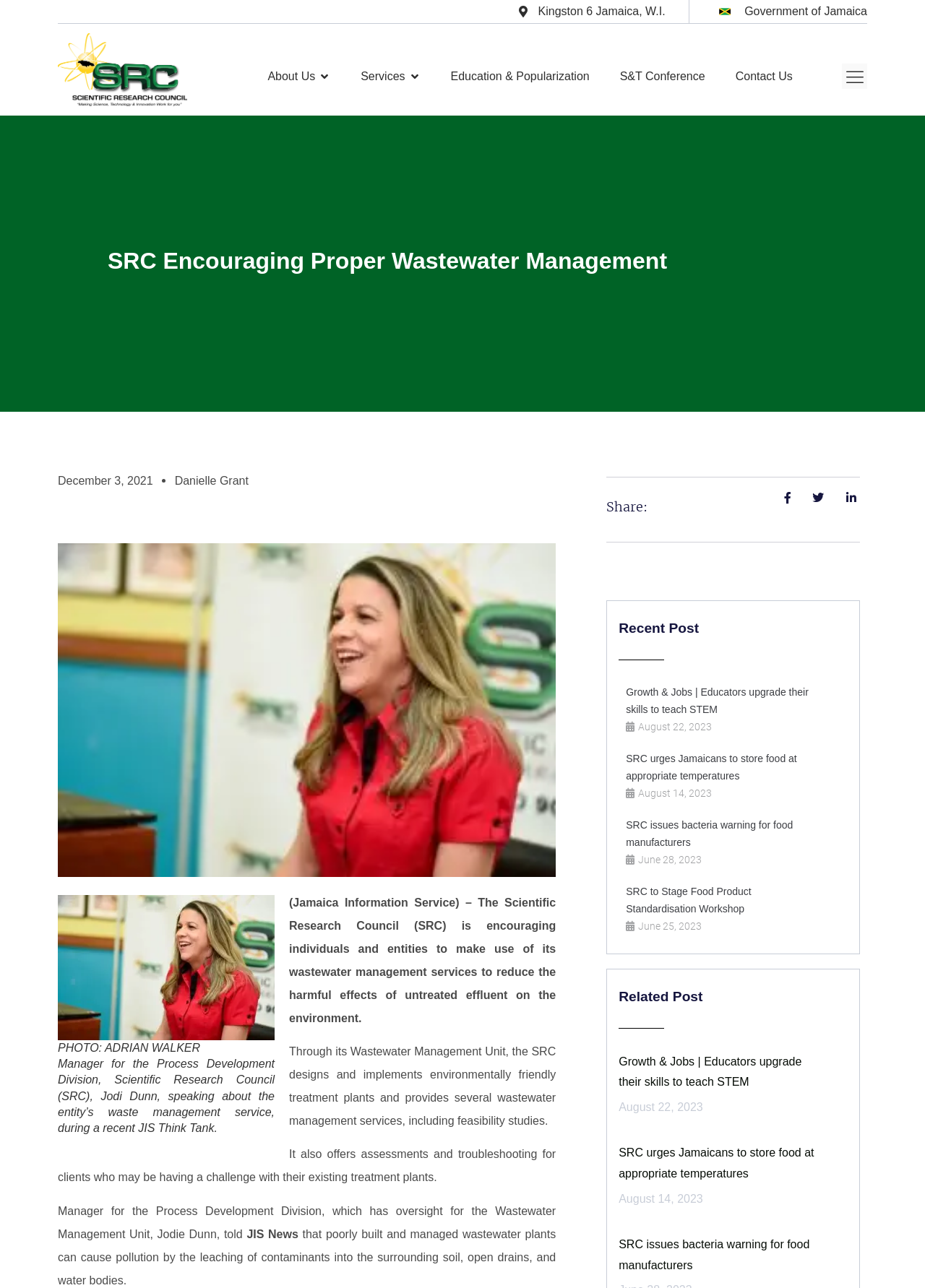Please provide the bounding box coordinates in the format (top-left x, top-left y, bottom-right x, bottom-right y). Remember, all values are floating point numbers between 0 and 1. What is the bounding box coordinate of the region described as: S&T Conference

[0.67, 0.05, 0.762, 0.068]